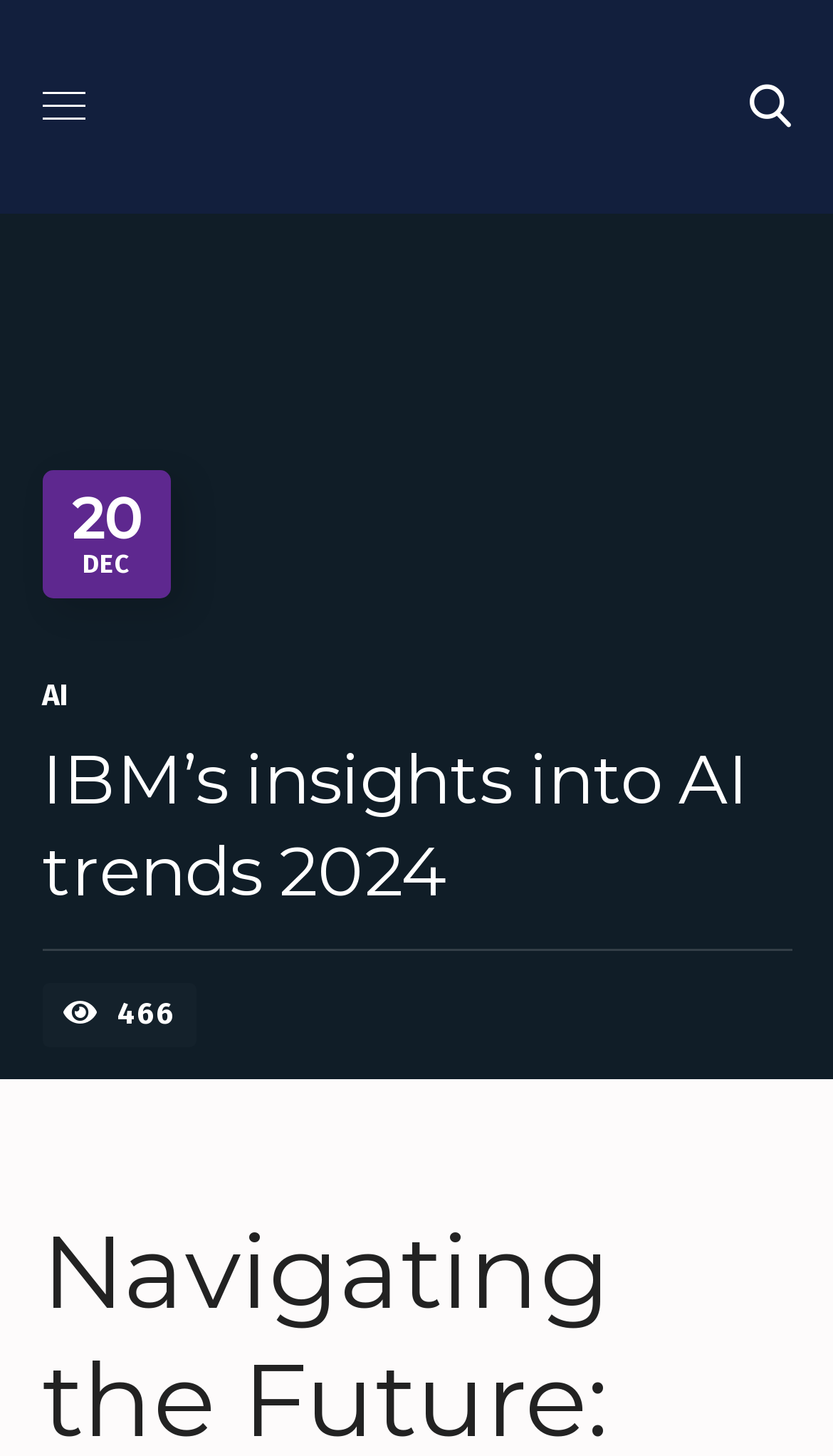Give a one-word or one-phrase response to the question: 
What is the topic of the article?

AI